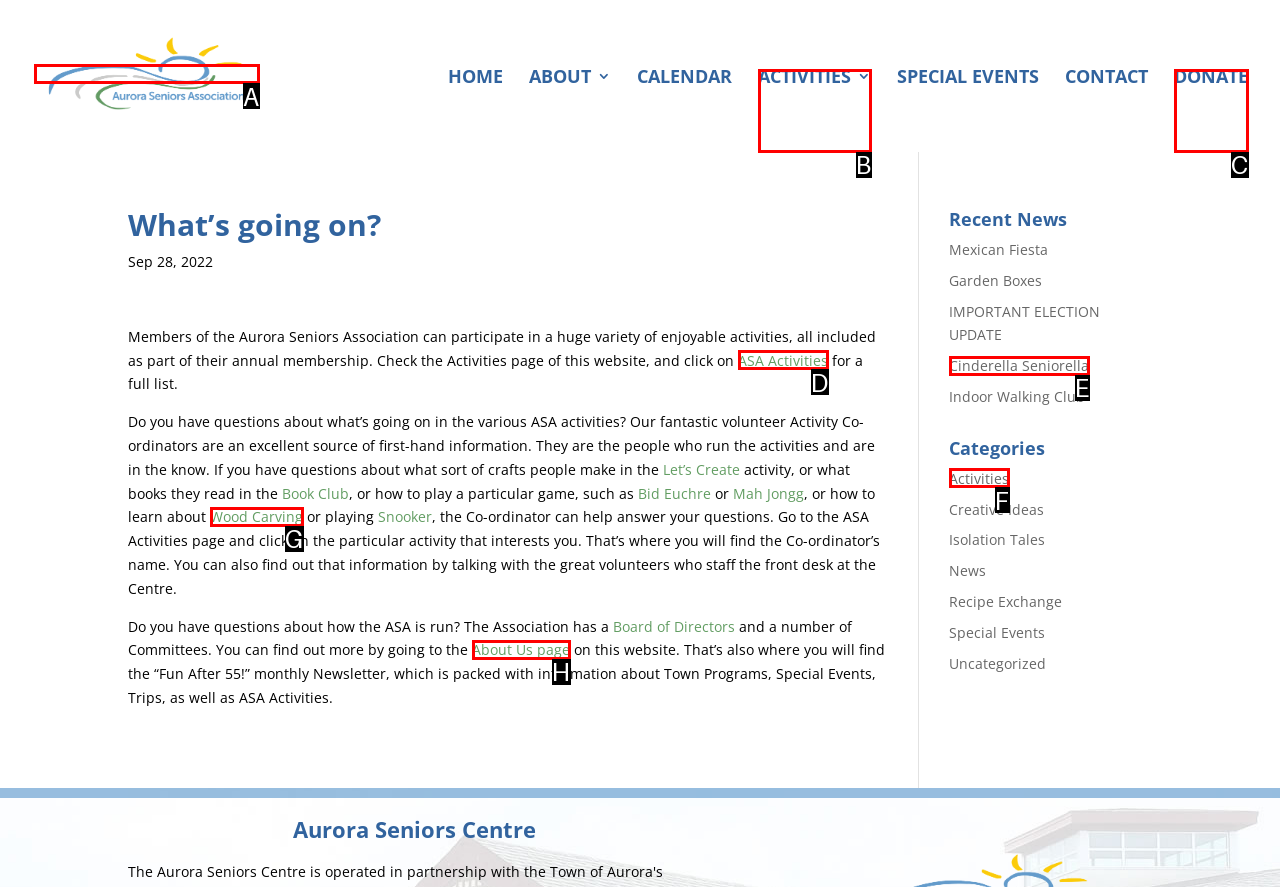Given the description: Activities, identify the HTML element that corresponds to it. Respond with the letter of the correct option.

F